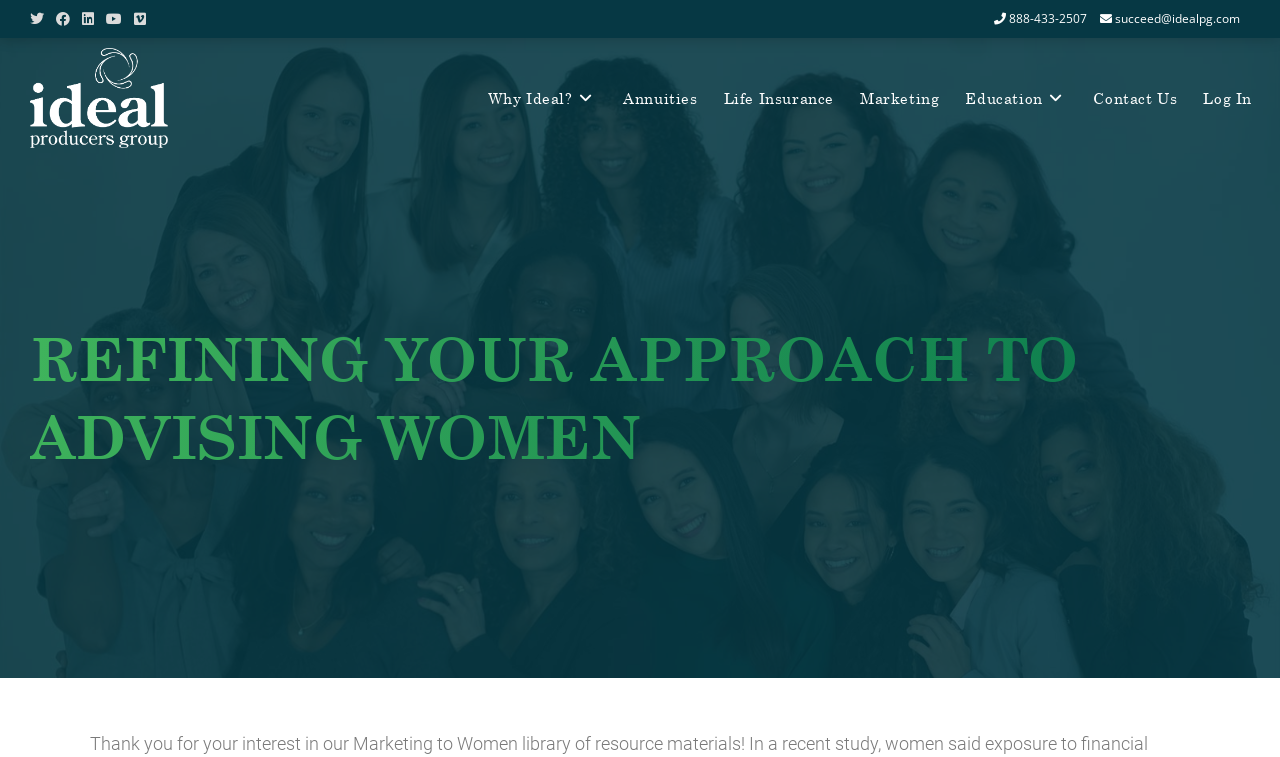Please predict the bounding box coordinates of the element's region where a click is necessary to complete the following instruction: "Learn about Ideal Producers Group". The coordinates should be represented by four float numbers between 0 and 1, i.e., [left, top, right, bottom].

[0.023, 0.114, 0.131, 0.139]